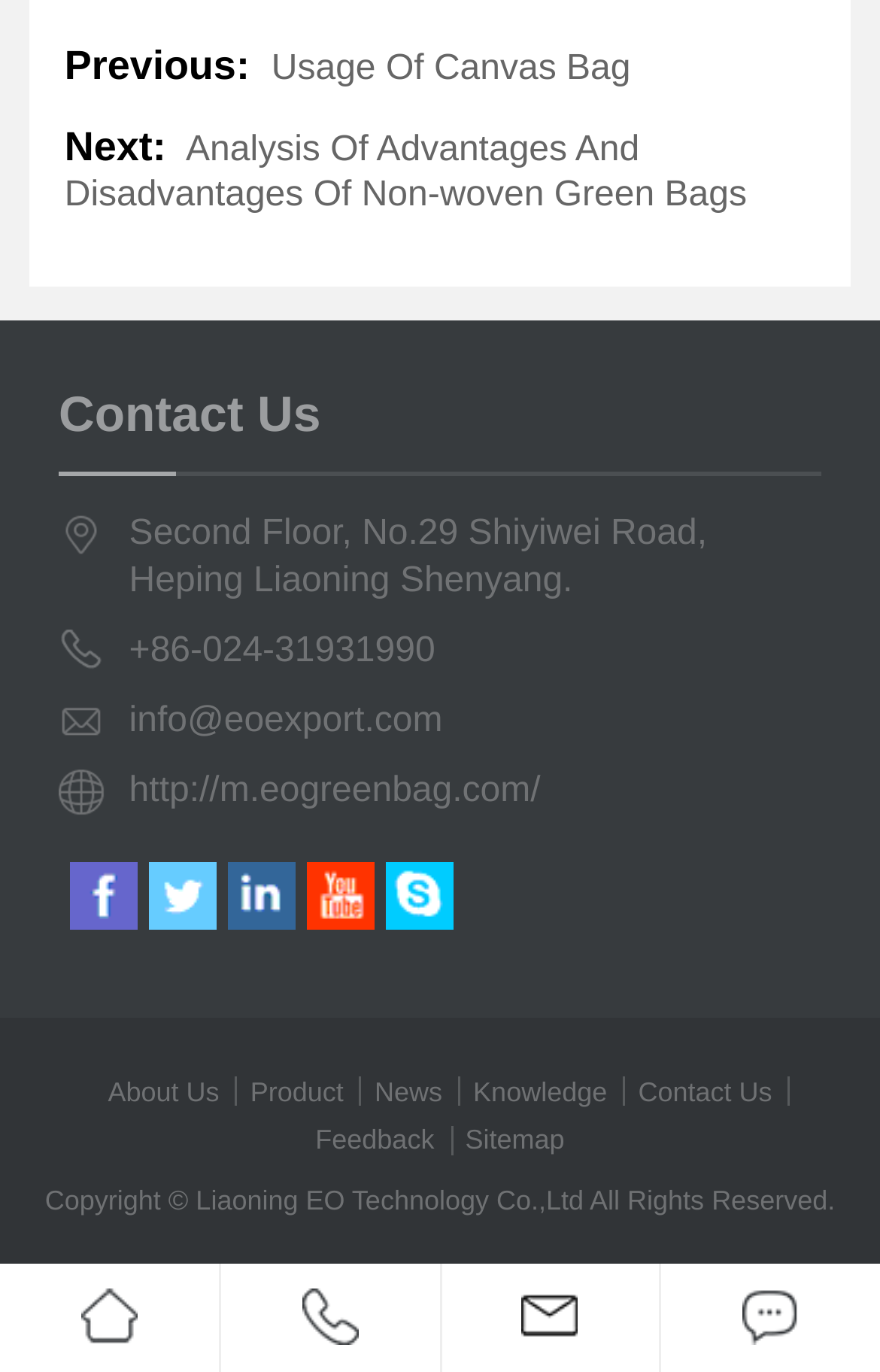Determine the bounding box coordinates for the clickable element to execute this instruction: "Click on 'Analysis Of Advantages And Disadvantages Of Non-woven Green Bags'". Provide the coordinates as four float numbers between 0 and 1, i.e., [left, top, right, bottom].

[0.073, 0.096, 0.849, 0.156]